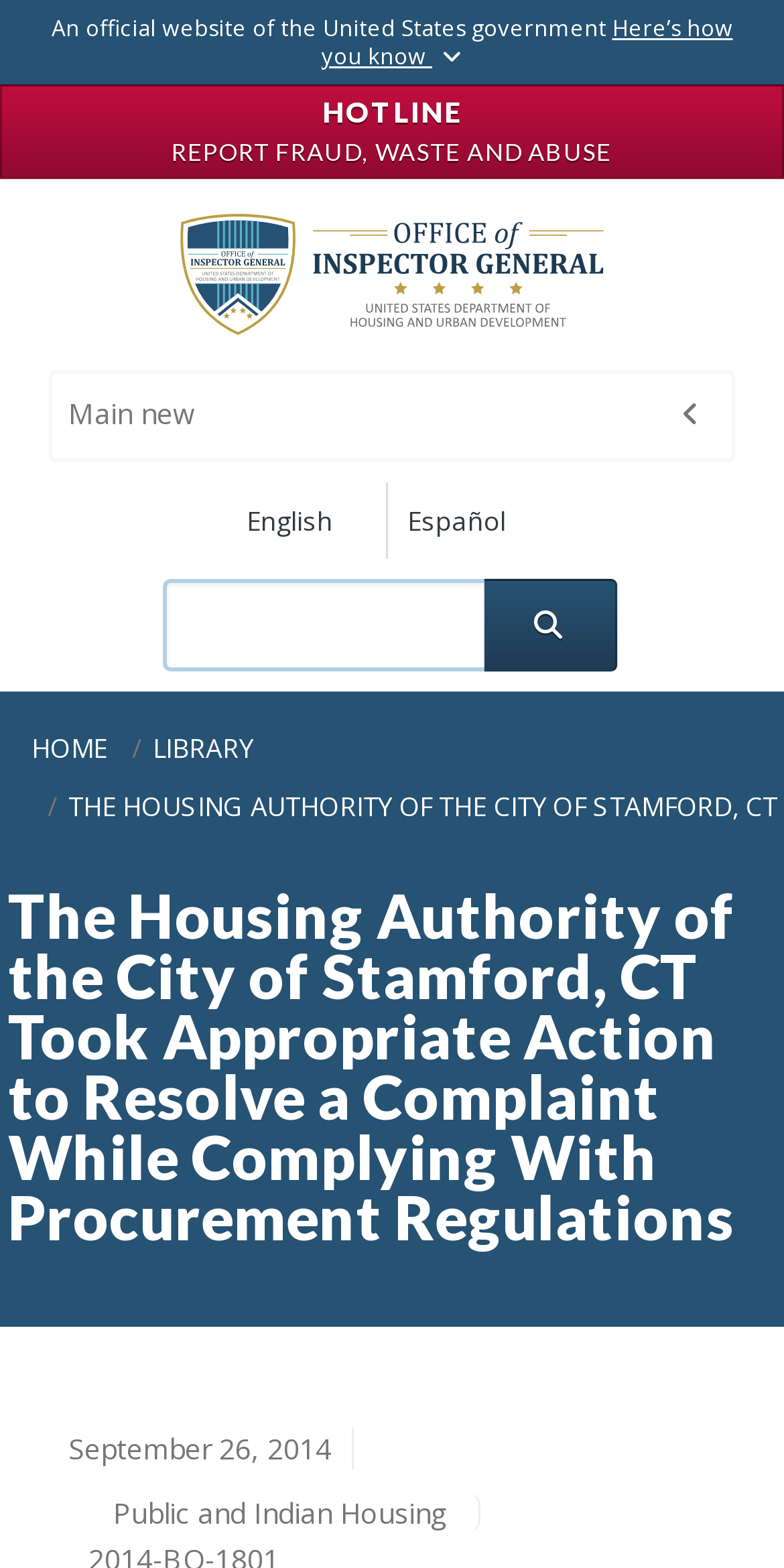From the webpage screenshot, predict the bounding box coordinates (top-left x, top-left y, bottom-right x, bottom-right y) for the UI element described here: Main new

[0.062, 0.236, 0.938, 0.295]